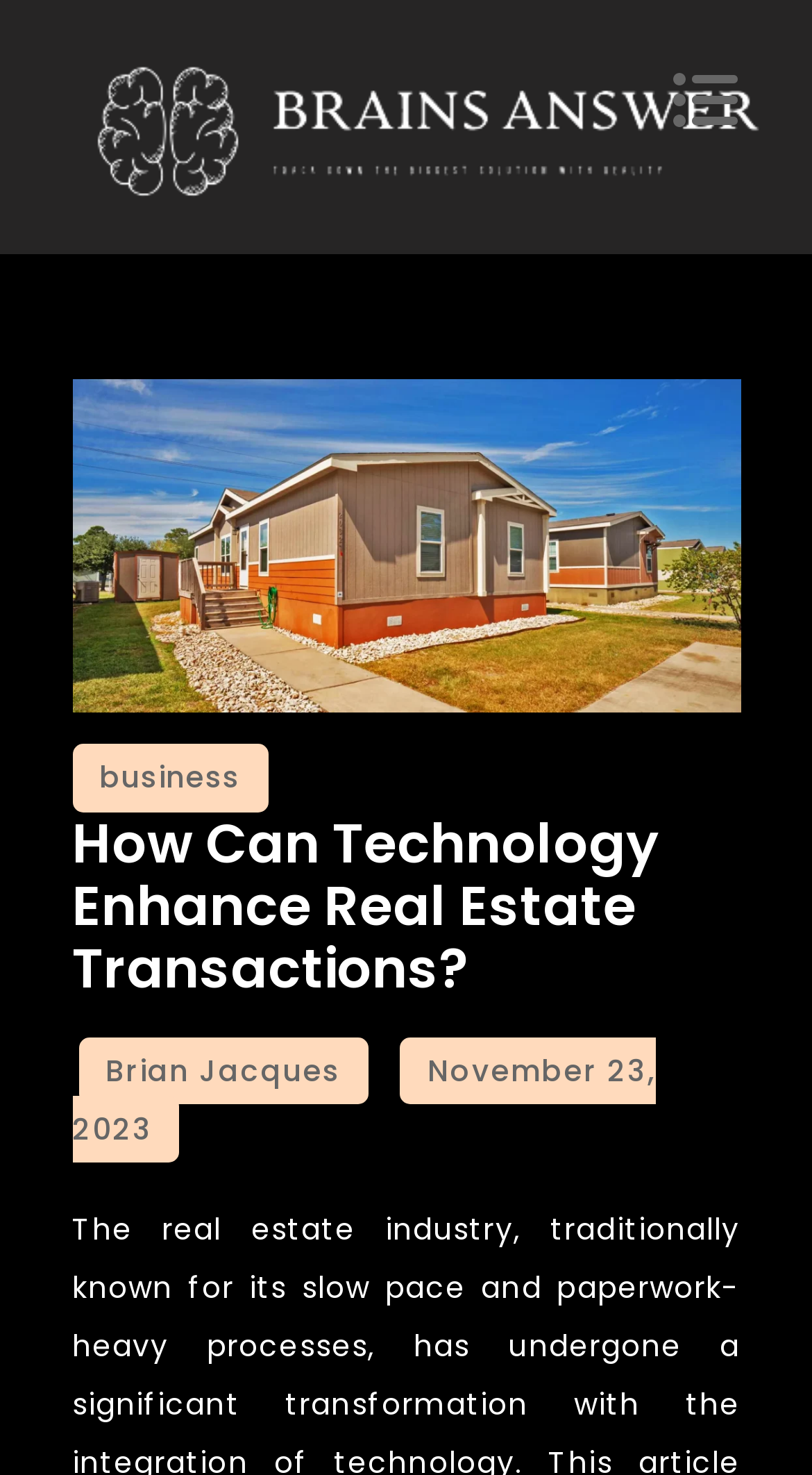What is the logo of the website?
Can you provide a detailed and comprehensive answer to the question?

The logo of the website is 'Brains Answer' which is an image element located at the top left corner of the webpage with a bounding box coordinate of [0.088, 0.021, 0.986, 0.148].